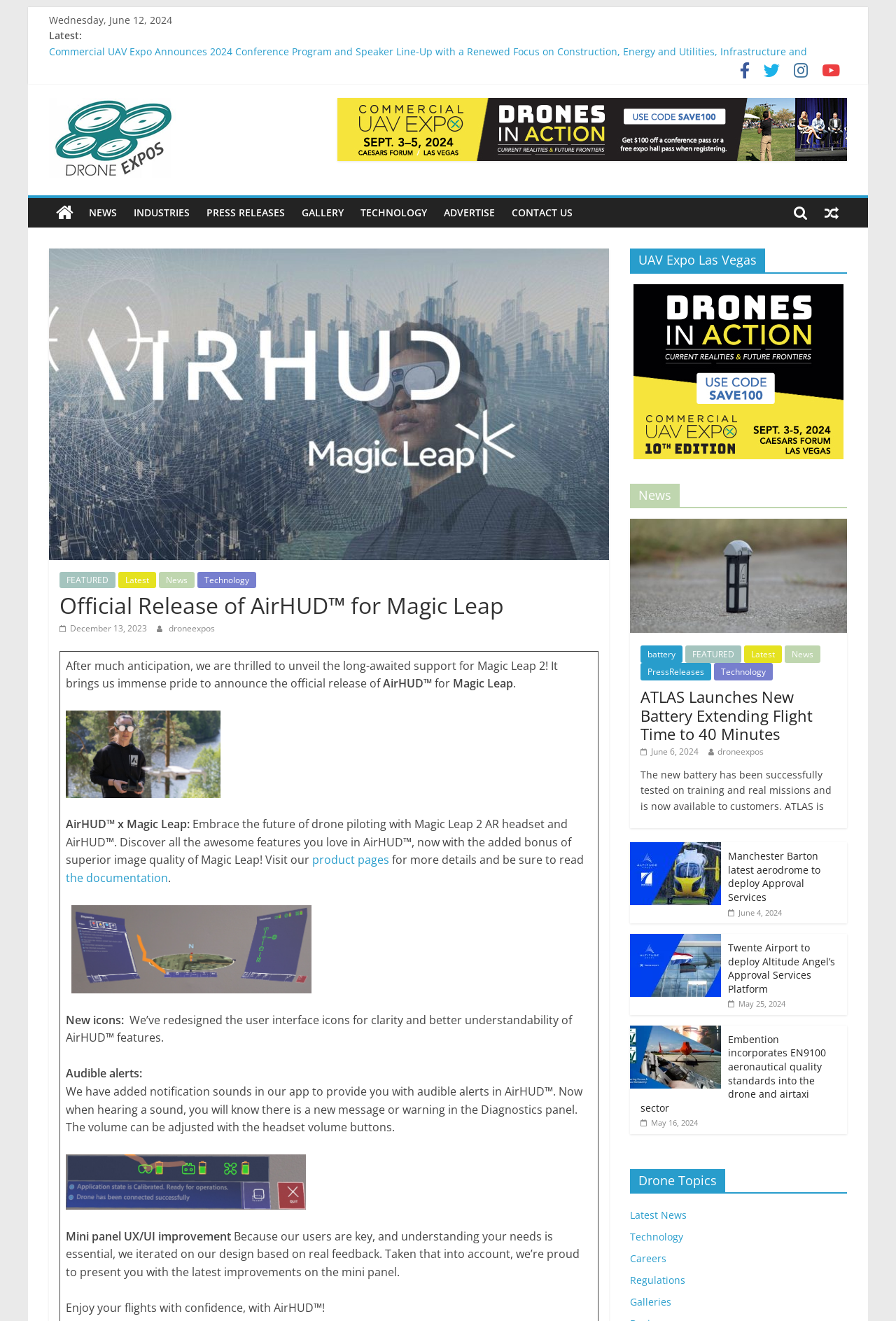What is the name of the event mentioned in the complementary section?
Please analyze the image and answer the question with as much detail as possible.

I found the answer by reading the heading element with the content 'UAV Expo Las Vegas' which is located in the complementary section.